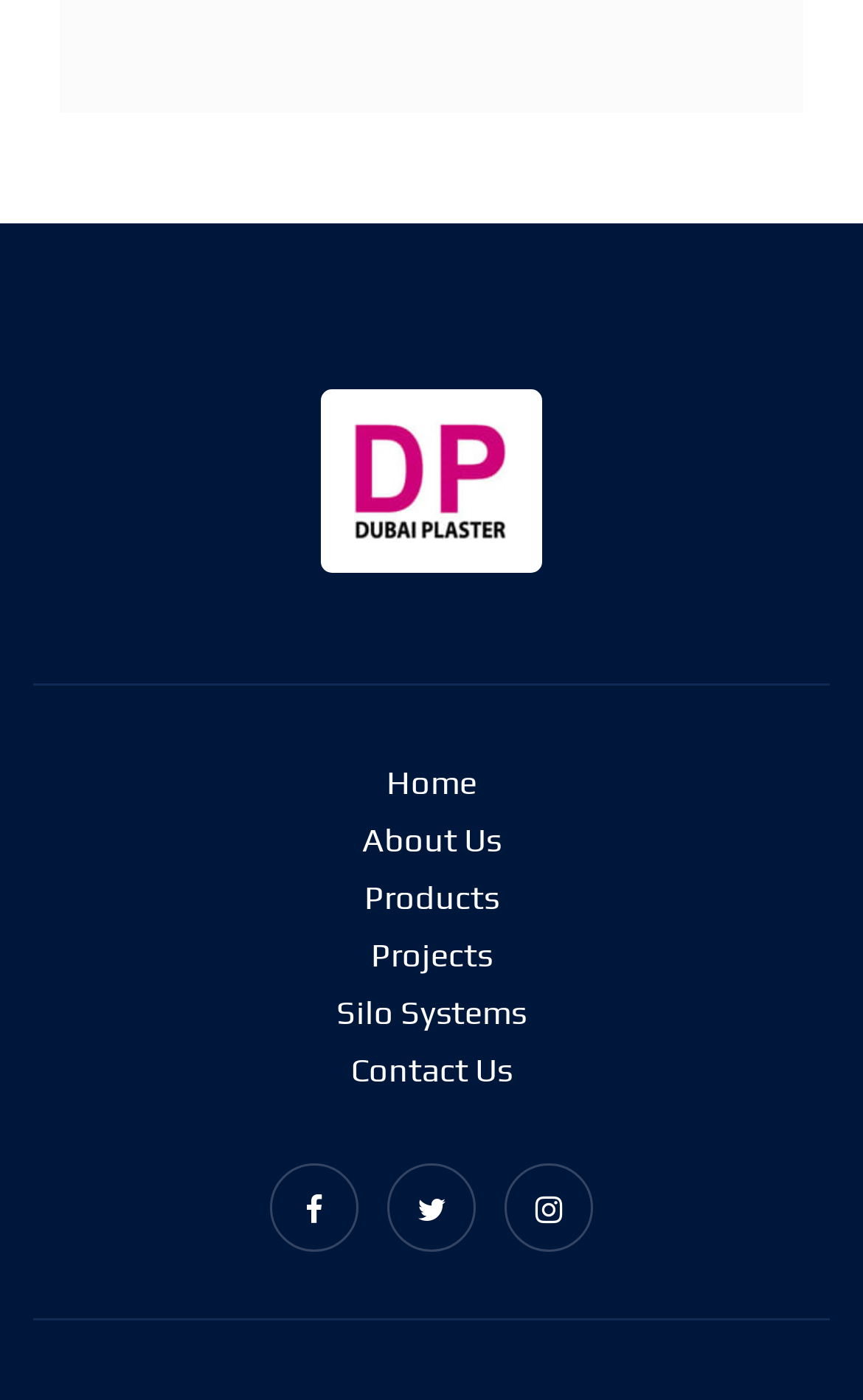How many social media links are there?
Give a comprehensive and detailed explanation for the question.

There are three social media links on the webpage, which are represented by icons with bounding boxes of [0.313, 0.831, 0.415, 0.895], [0.449, 0.831, 0.551, 0.895], and [0.585, 0.831, 0.687, 0.895]. These links are located at the bottom of the webpage.